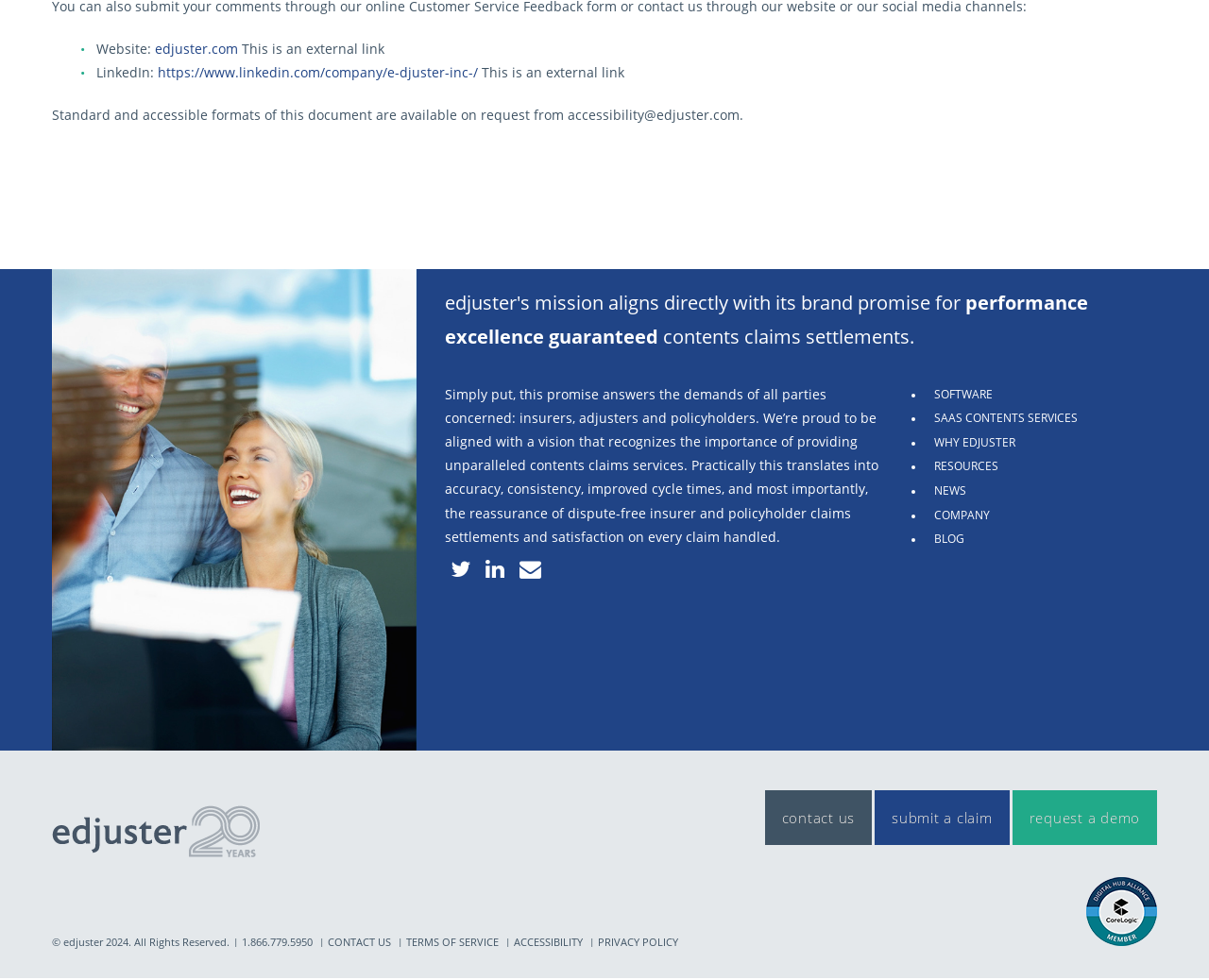Answer the question below in one word or phrase:
What is the phone number mentioned on the webpage?

1.866.779.5950